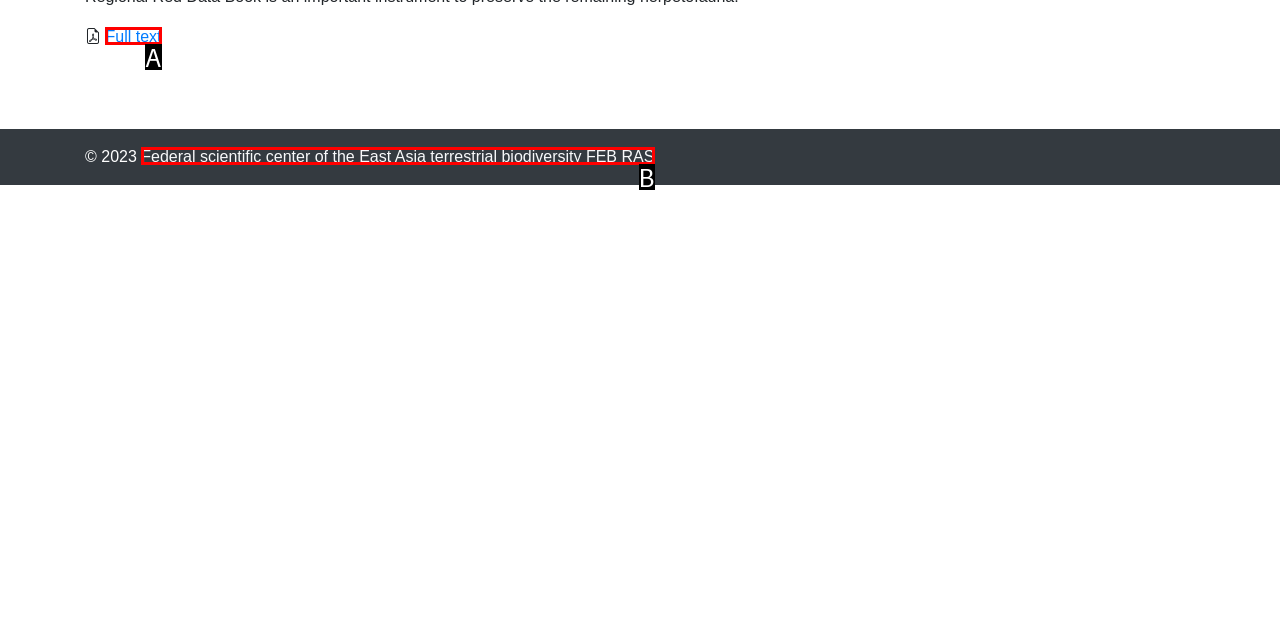Identify the HTML element that best fits the description: Full text. Respond with the letter of the corresponding element.

A